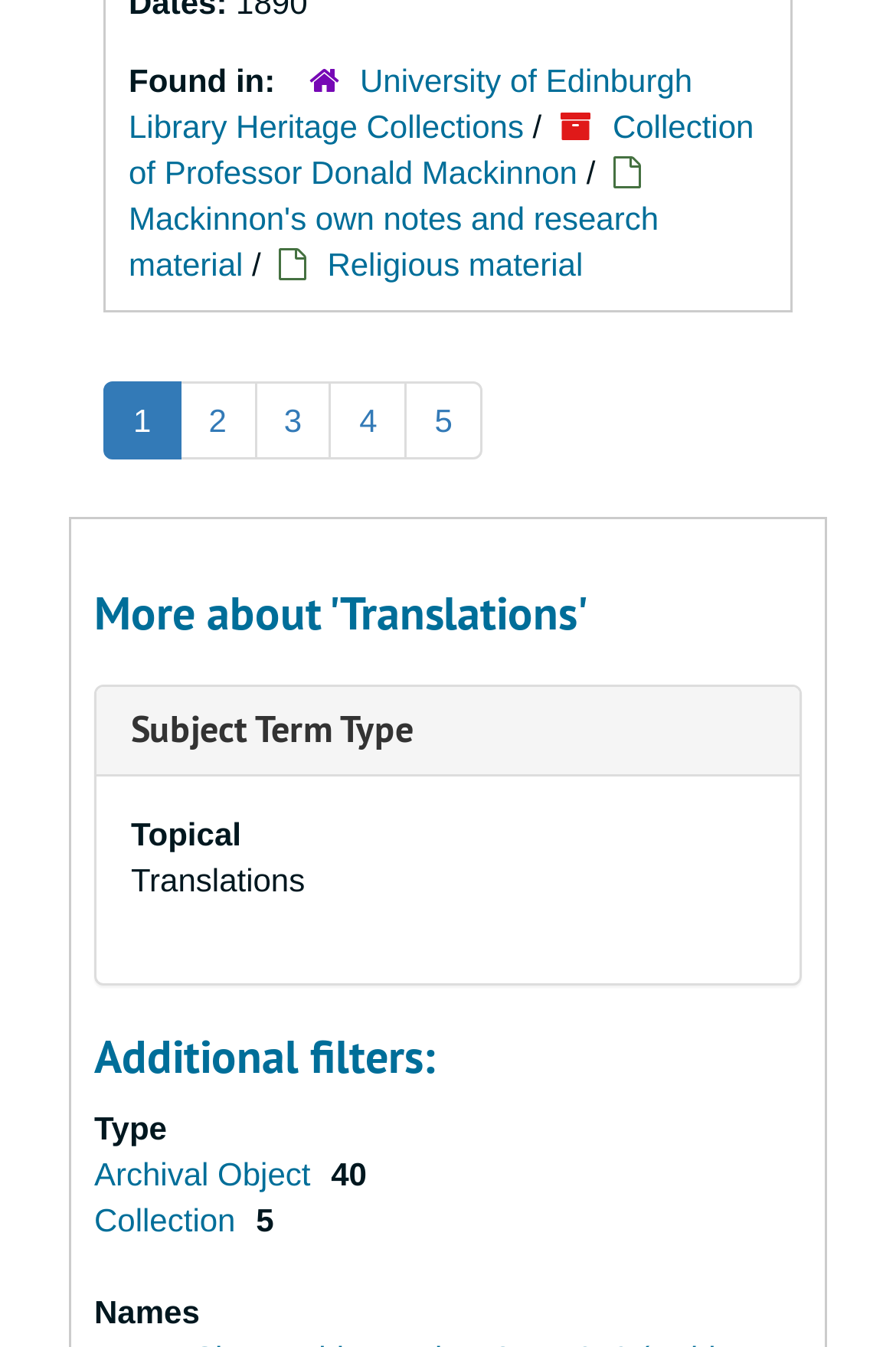Extract the bounding box coordinates for the UI element described by the text: "Collection of Professor Donald Mackinnon". The coordinates should be in the form of [left, top, right, bottom] with values between 0 and 1.

[0.144, 0.08, 0.841, 0.142]